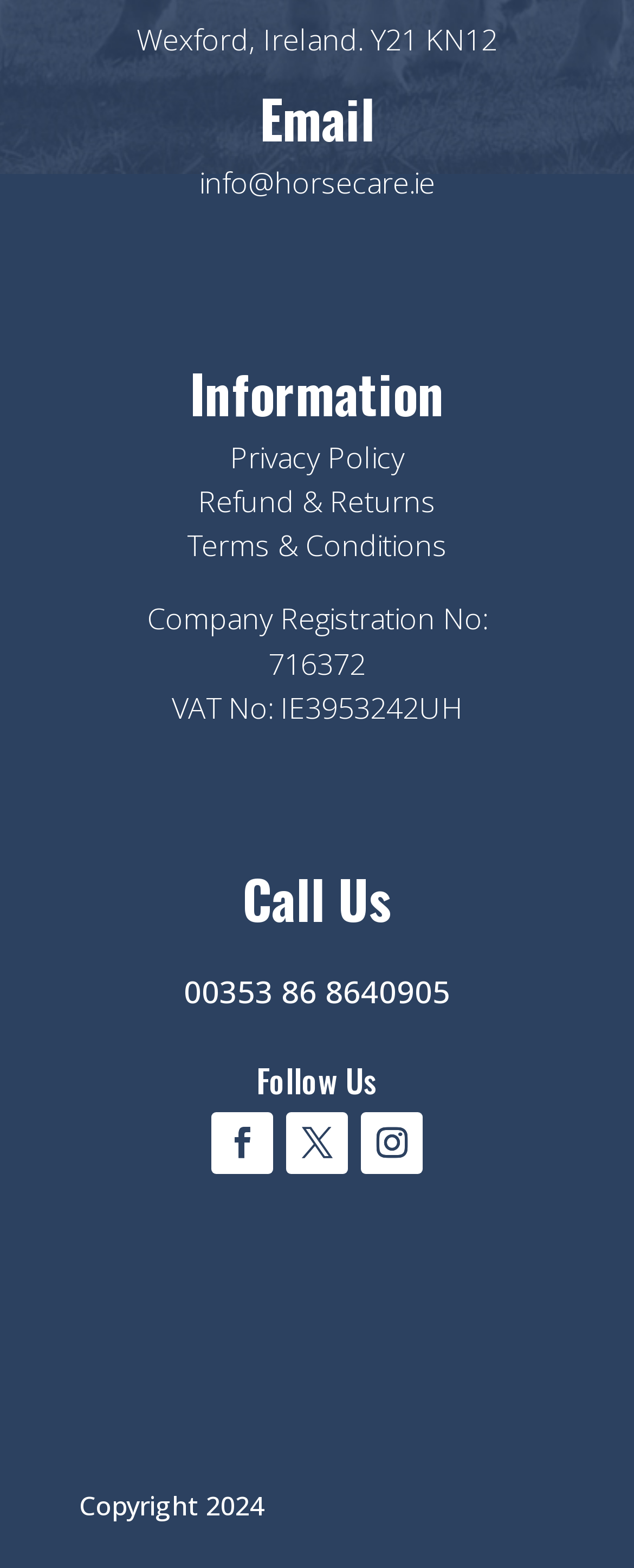Indicate the bounding box coordinates of the element that needs to be clicked to satisfy the following instruction: "Visit the blog page". The coordinates should be four float numbers between 0 and 1, i.e., [left, top, right, bottom].

None